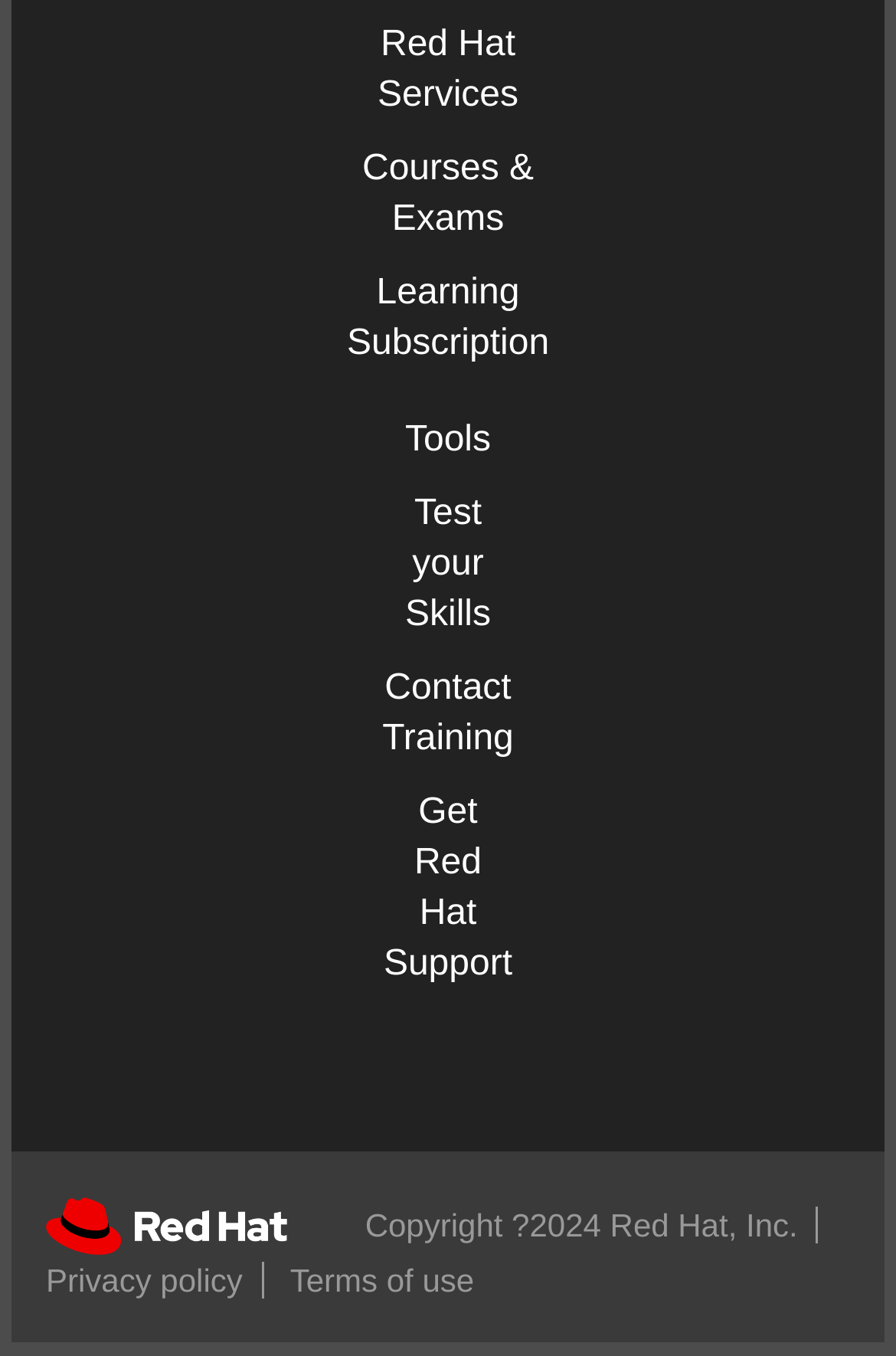What is the category of 'Test your Skills'?
Craft a detailed and extensive response to the question.

The link 'Test your Skills' is located below the StaticText 'Tools', suggesting that 'Test your Skills' is a part of the 'Tools' category.